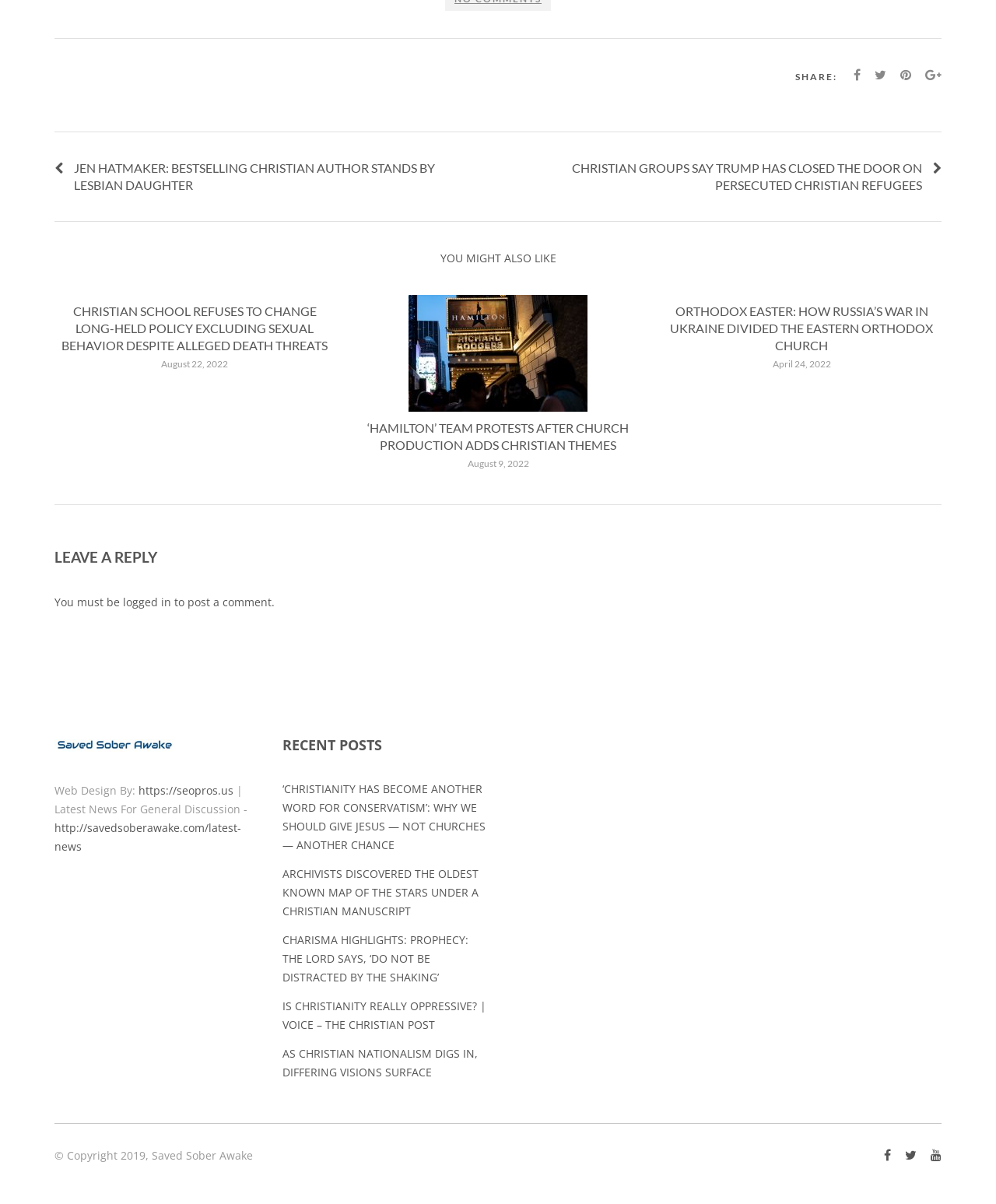What is the copyright information at the bottom of the webpage?
Answer the question with a detailed explanation, including all necessary information.

The copyright information at the bottom of the webpage is '© Copyright 2019, Saved Sober Awake', which indicates that the webpage's content is copyrighted by Saved Sober Awake since 2019.